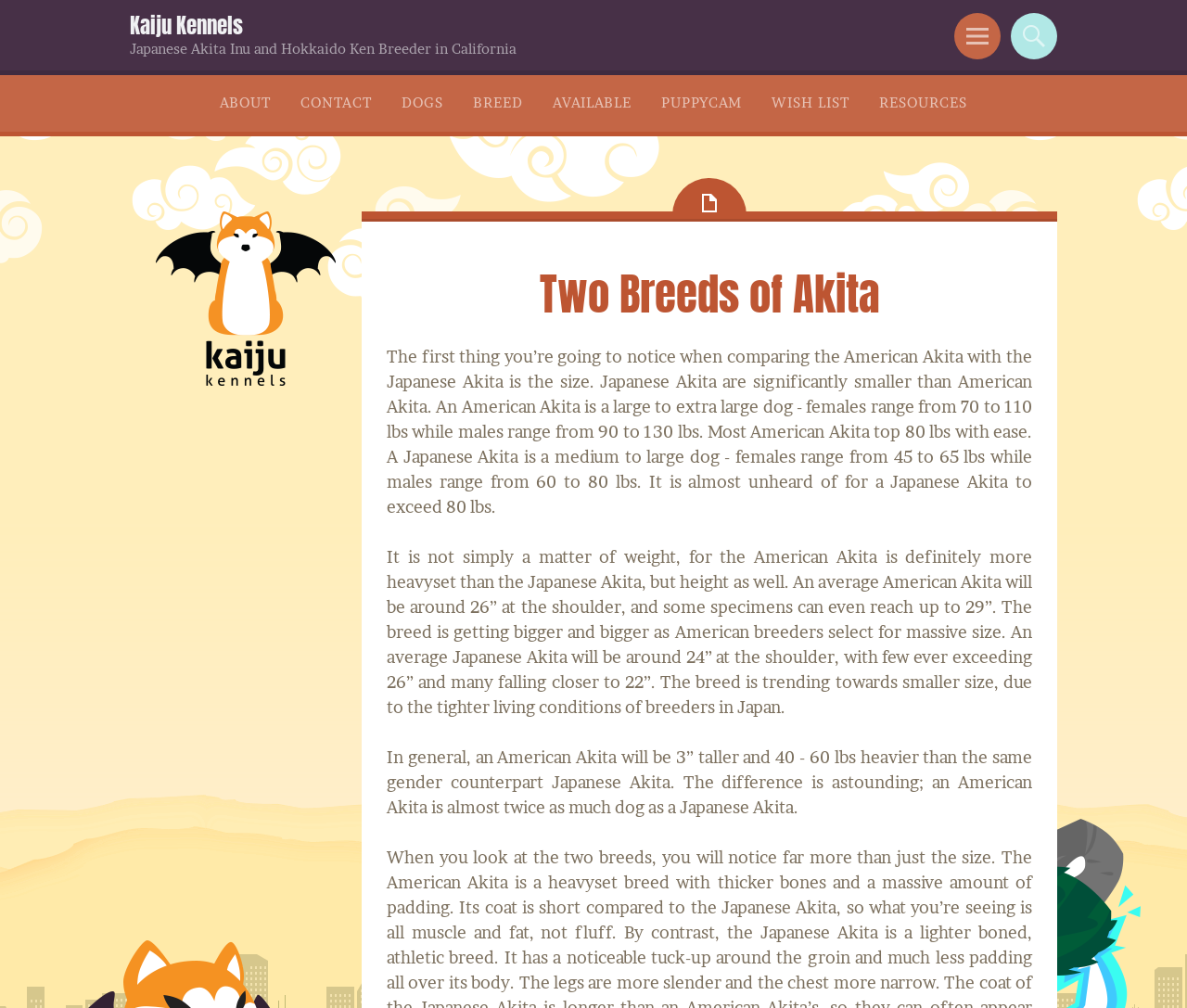Please pinpoint the bounding box coordinates for the region I should click to adhere to this instruction: "Go to the 'CONTACT' page".

[0.253, 0.09, 0.313, 0.115]